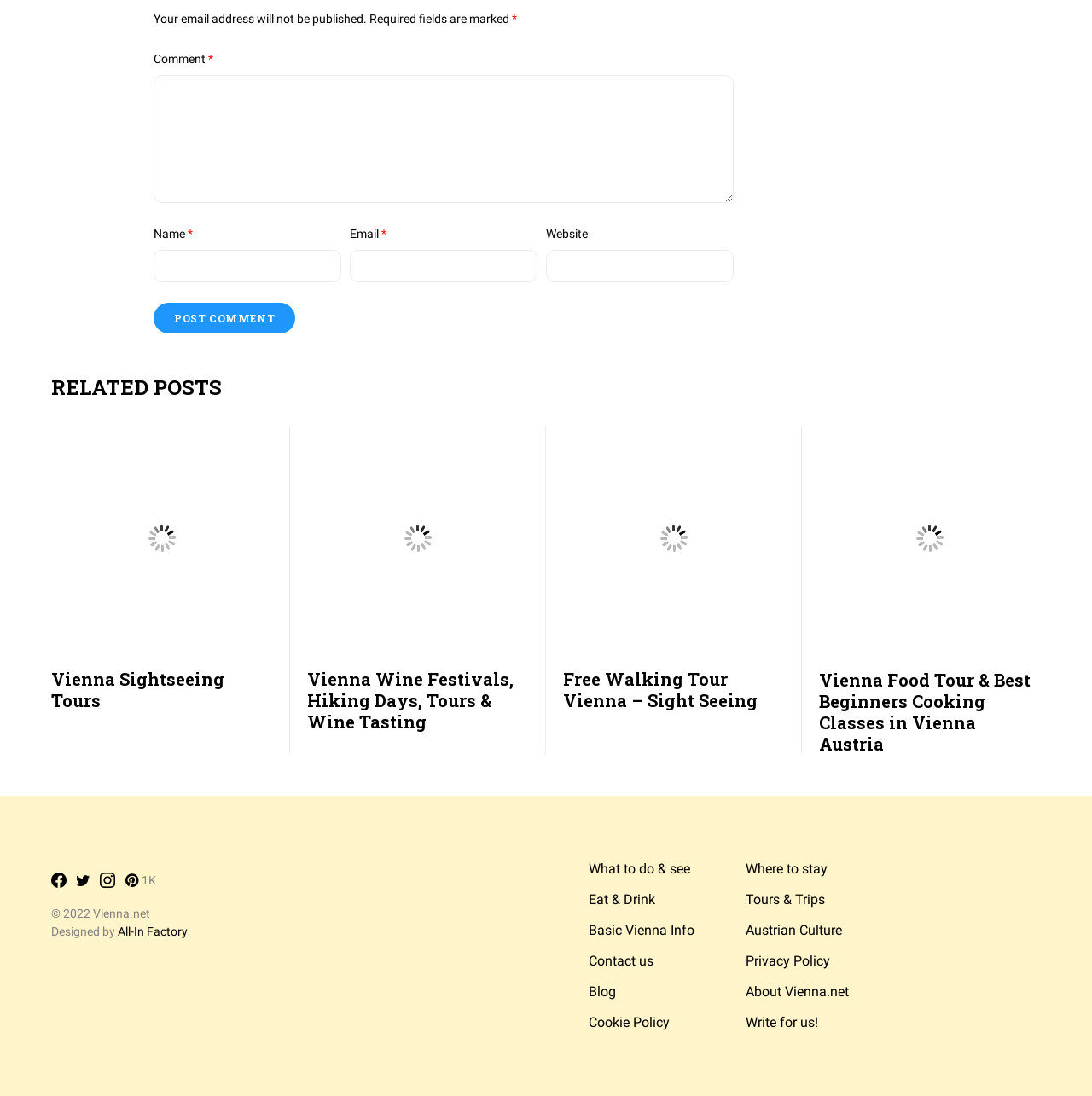Can you pinpoint the bounding box coordinates for the clickable element required for this instruction: "Click the Post Comment button"? The coordinates should be four float numbers between 0 and 1, i.e., [left, top, right, bottom].

[0.141, 0.276, 0.27, 0.304]